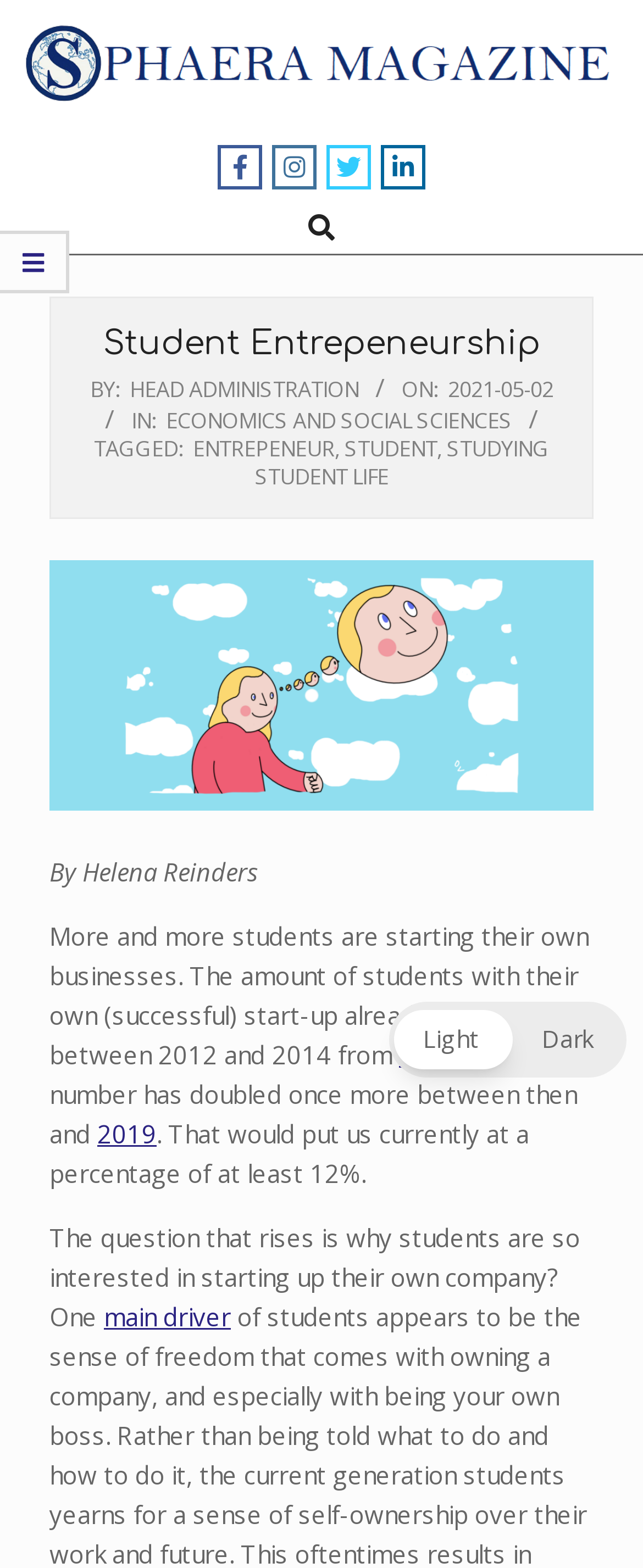Determine the bounding box coordinates of the clickable element to complete this instruction: "Read the article by HEAD ADMINISTRATION". Provide the coordinates in the format of four float numbers between 0 and 1, [left, top, right, bottom].

[0.201, 0.239, 0.558, 0.258]